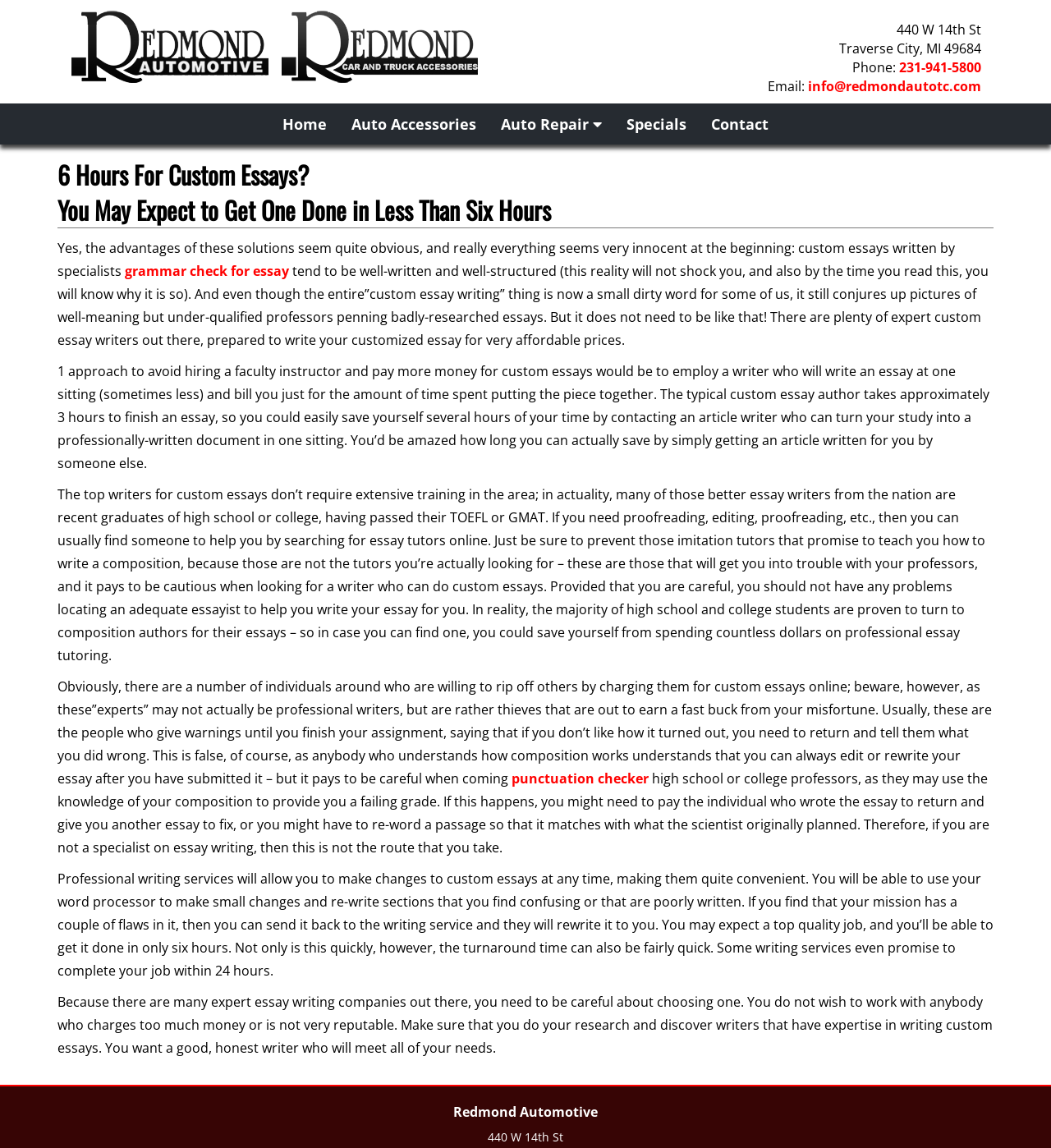Please provide the bounding box coordinate of the region that matches the element description: Facebook-f. Coordinates should be in the format (top-left x, top-left y, bottom-right x, bottom-right y) and all values should be between 0 and 1.

None